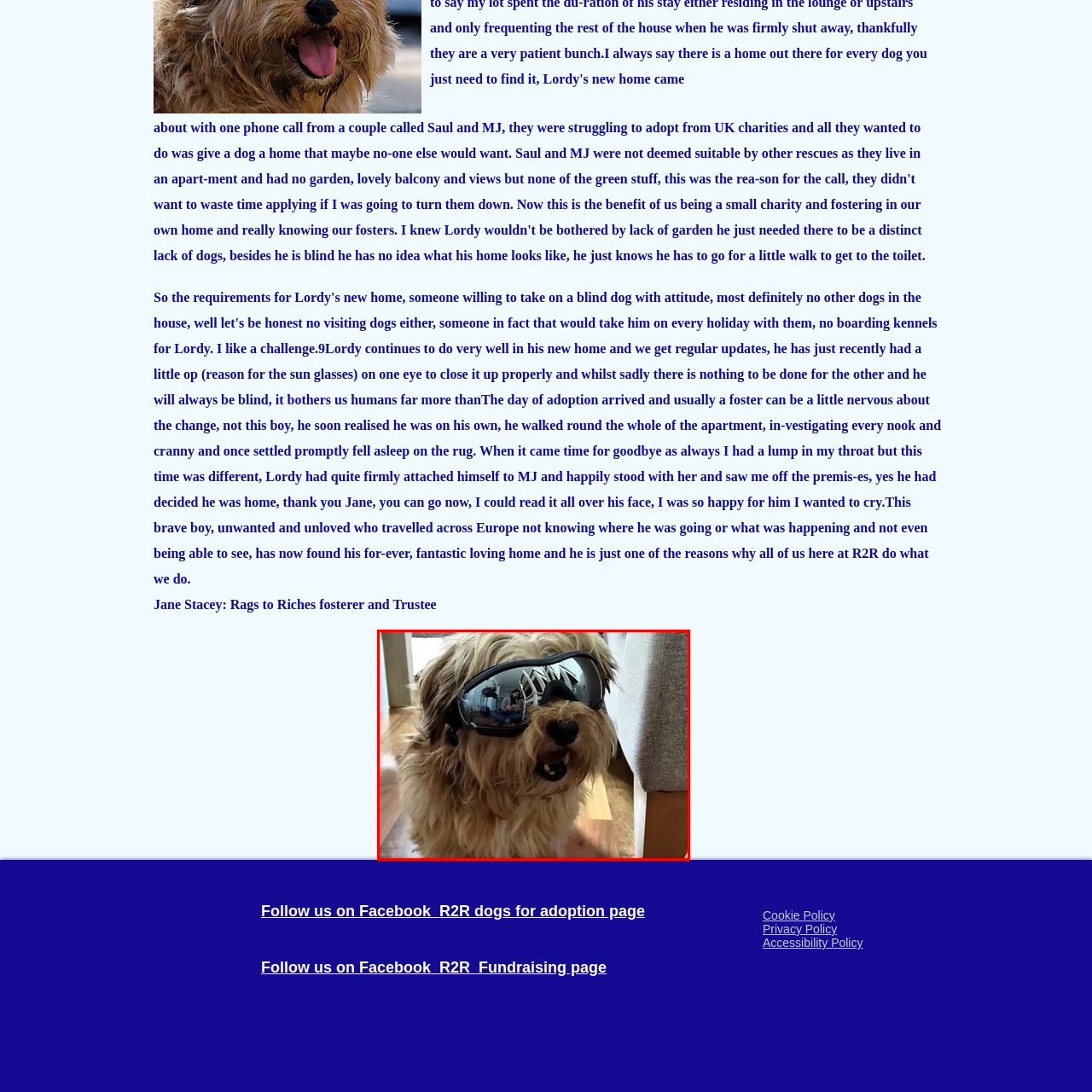Direct your attention to the segment of the image enclosed by the red boundary and answer the ensuing question in detail: What is Lordy wearing?

According to the caption, Lordy is 'sporting a pair of stylish sunglasses', which suggests that he is wearing sunglasses.